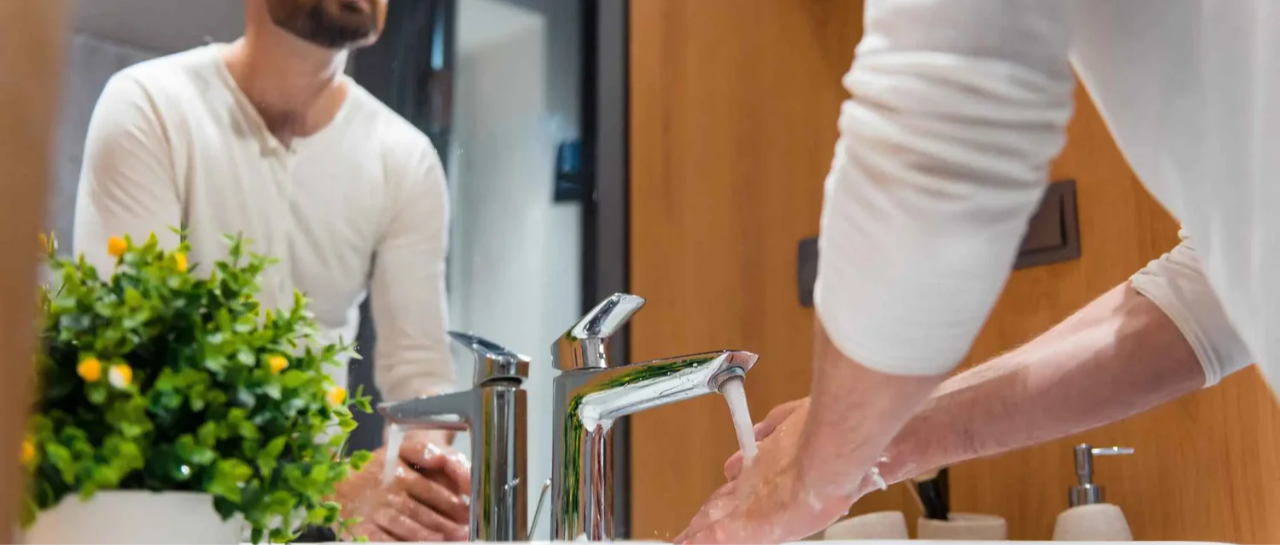What type of faucet is in the image? Using the information from the screenshot, answer with a single word or phrase.

Chrome faucet